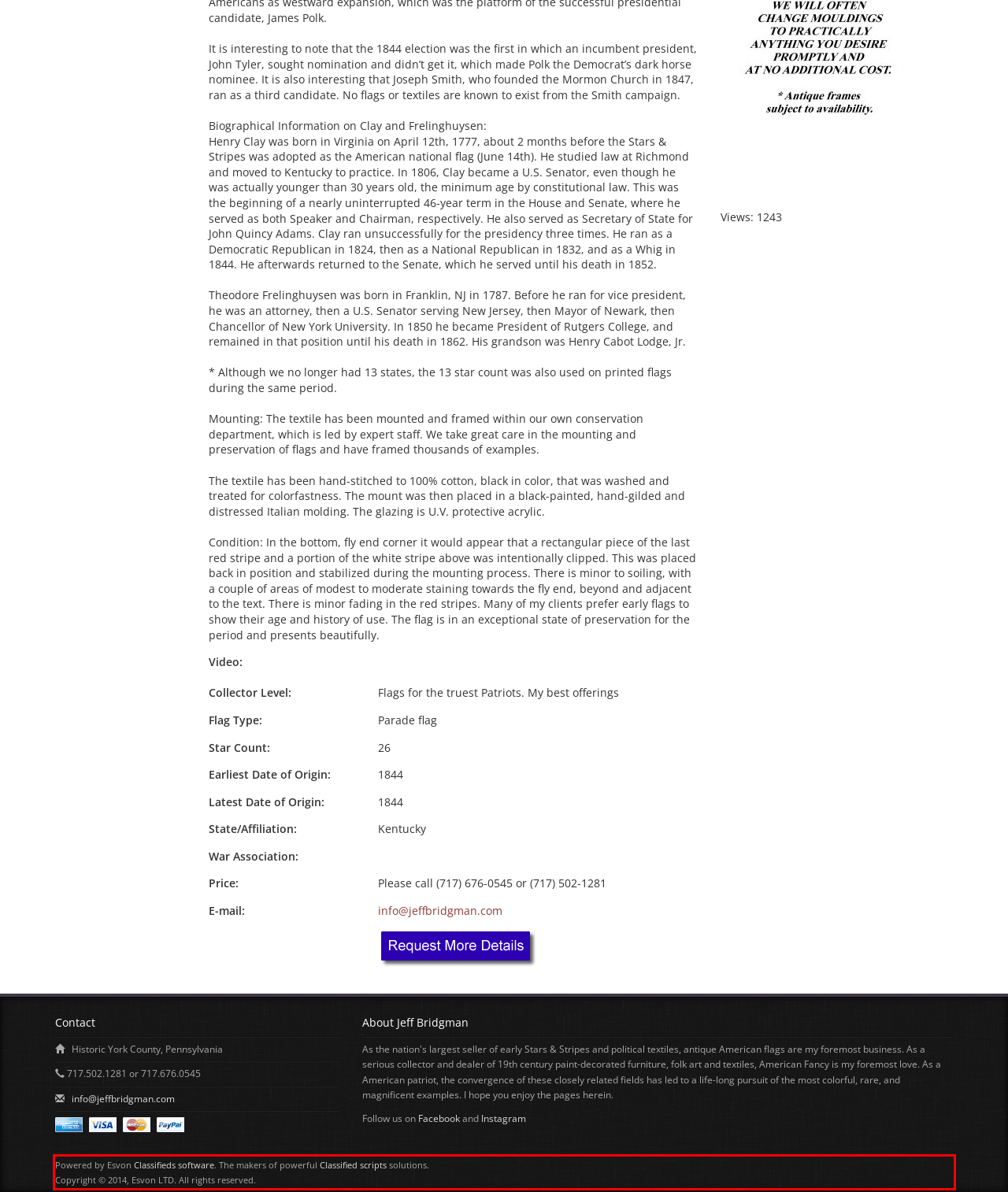You have a screenshot of a webpage, and there is a red bounding box around a UI element. Utilize OCR to extract the text within this red bounding box.

Powered by Esvon Classifieds software. The makers of powerful Classified scripts solutions. Copyright © 2014, Esvon LTD. All rights reserved.